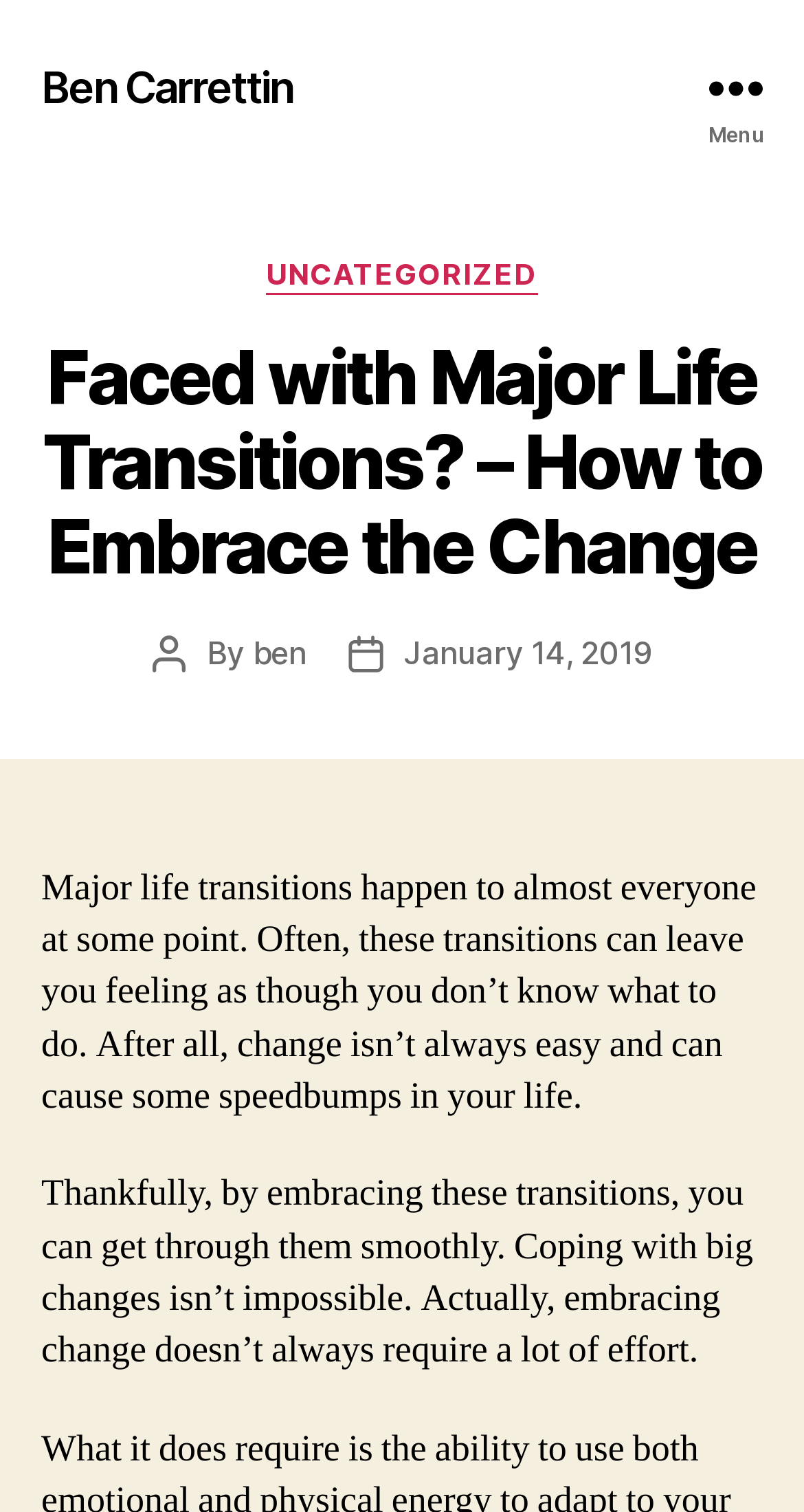Examine the image carefully and respond to the question with a detailed answer: 
What is the date of the article?

The date of the article can be found by looking at the link 'January 14, 2019' in the article metadata, which is located below the author's name.